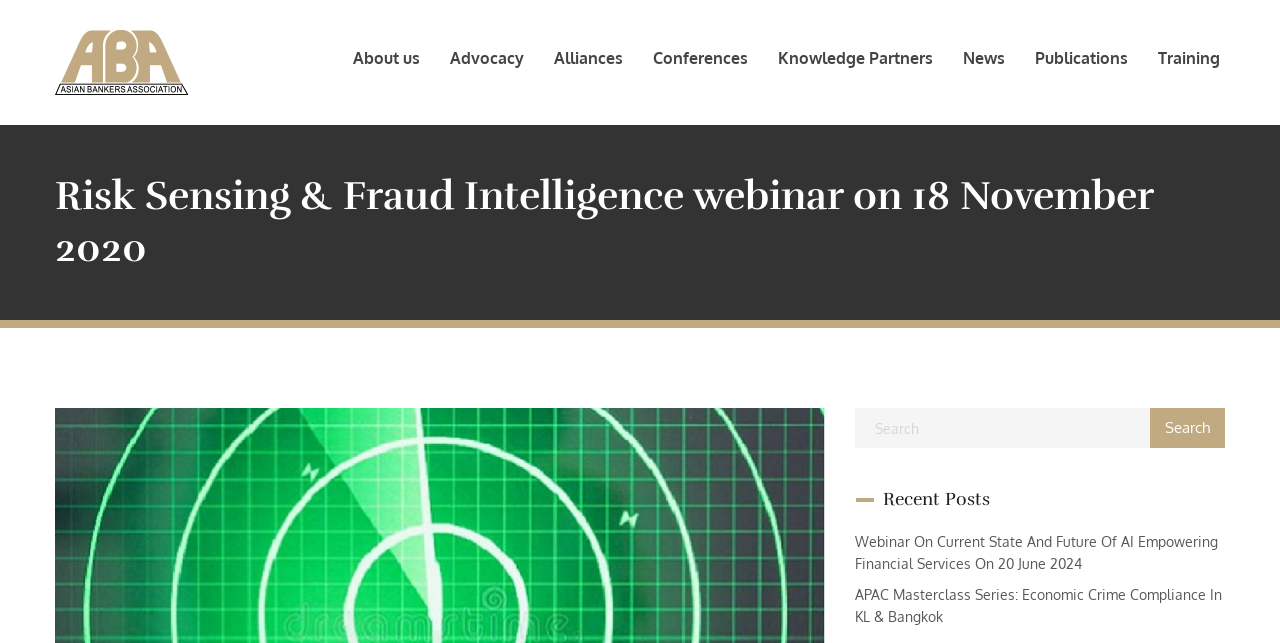Identify the bounding box coordinates for the region to click in order to carry out this instruction: "read recent posts". Provide the coordinates using four float numbers between 0 and 1, formatted as [left, top, right, bottom].

[0.668, 0.759, 0.957, 0.795]